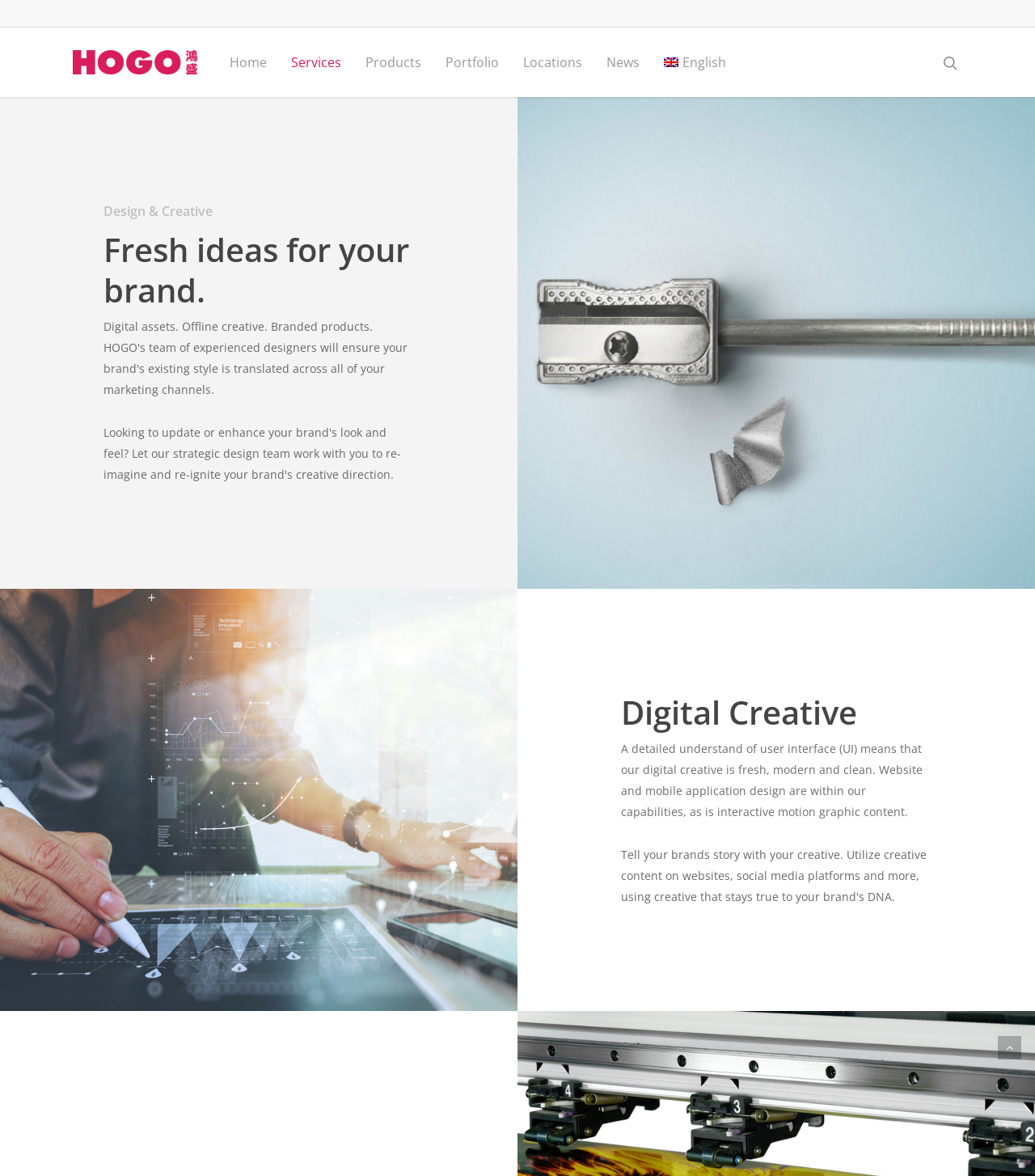Provide the bounding box coordinates in the format (top-left x, top-left y, bottom-right x, bottom-right y). All values are floating point numbers between 0 and 1. Determine the bounding box coordinate of the UI element described as: English

[0.63, 0.047, 0.713, 0.058]